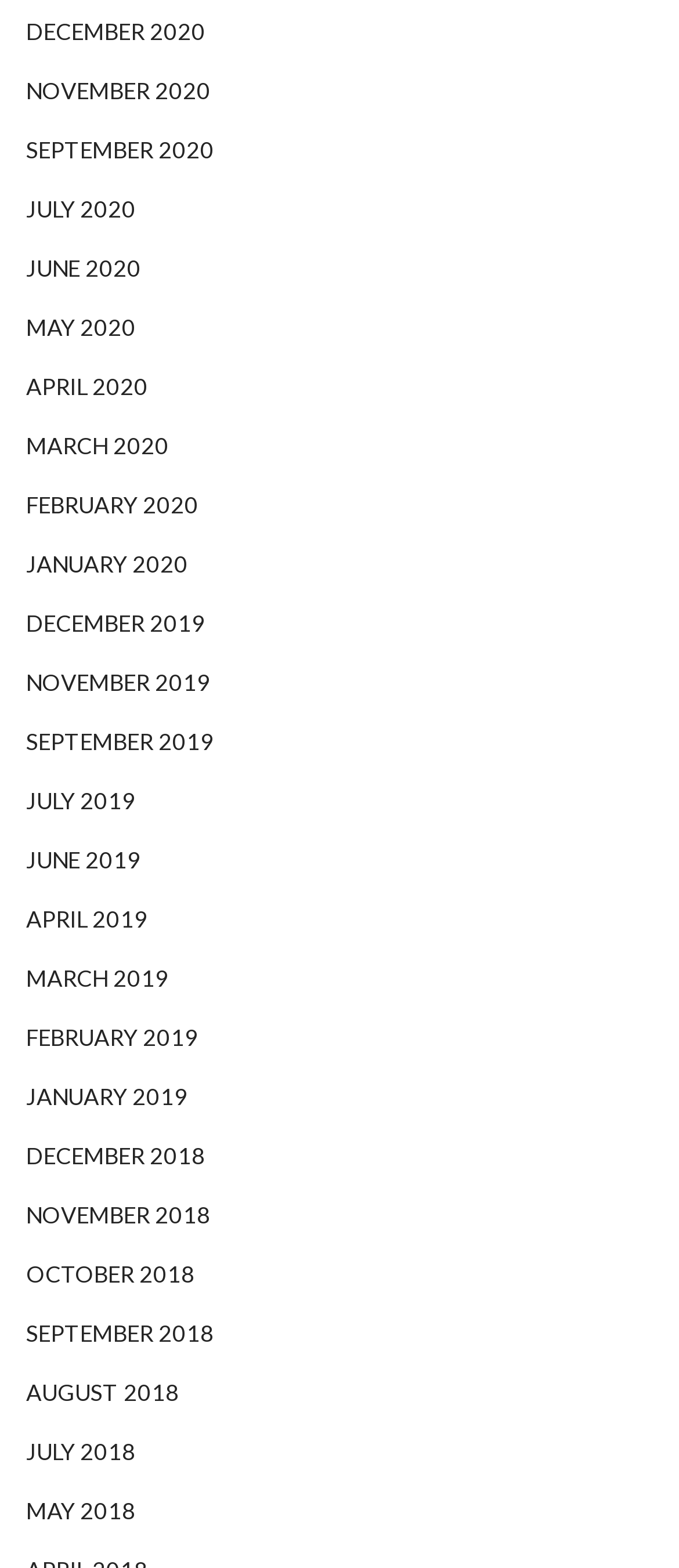Please give a concise answer to this question using a single word or phrase: 
What is the earliest month and year link on the webpage?

MAY 2018